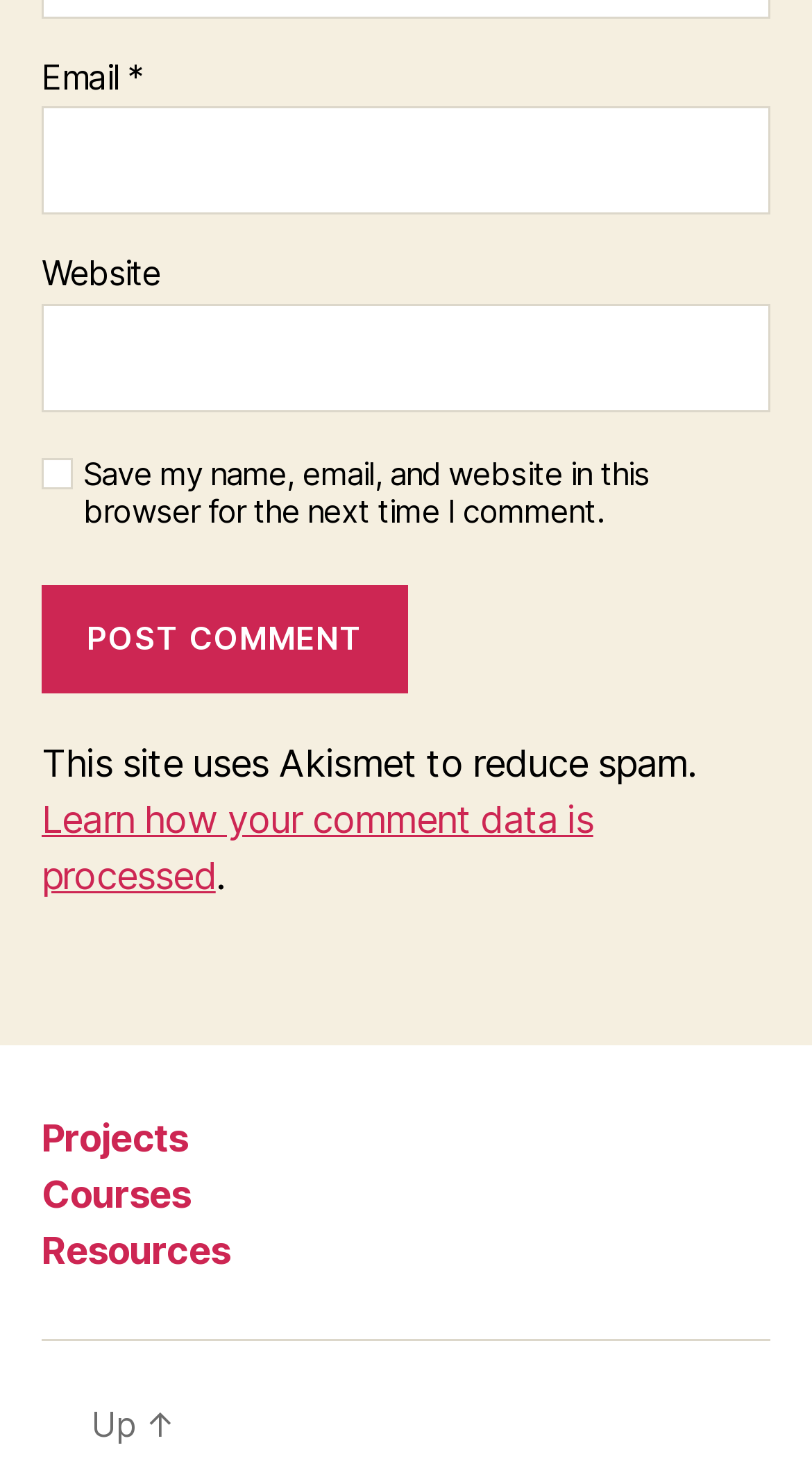Please provide a one-word or phrase answer to the question: 
What are the navigation links in the footer?

Projects, Courses, Resources